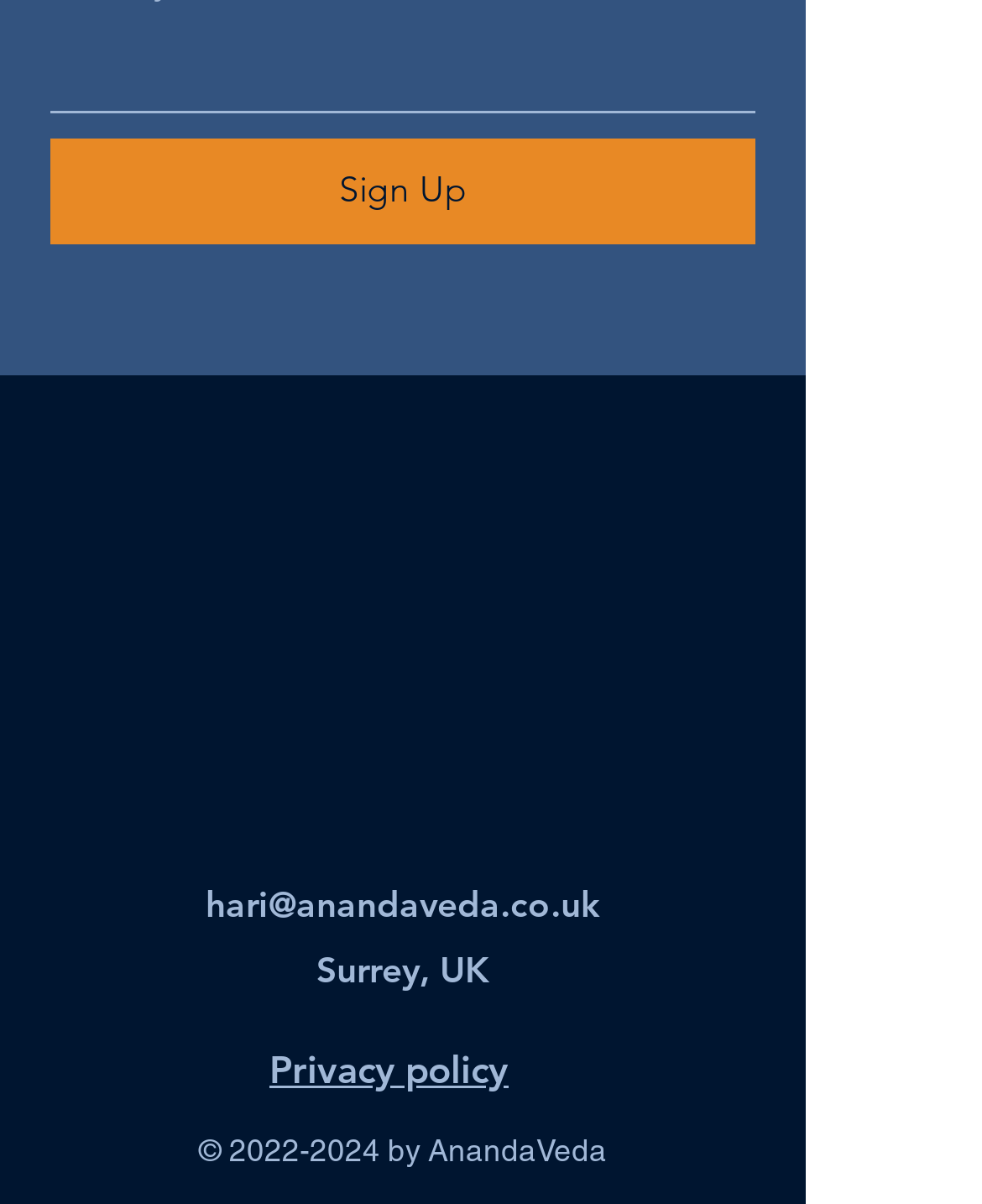What is the location mentioned on the webpage?
Based on the image, give a one-word or short phrase answer.

Surrey, UK